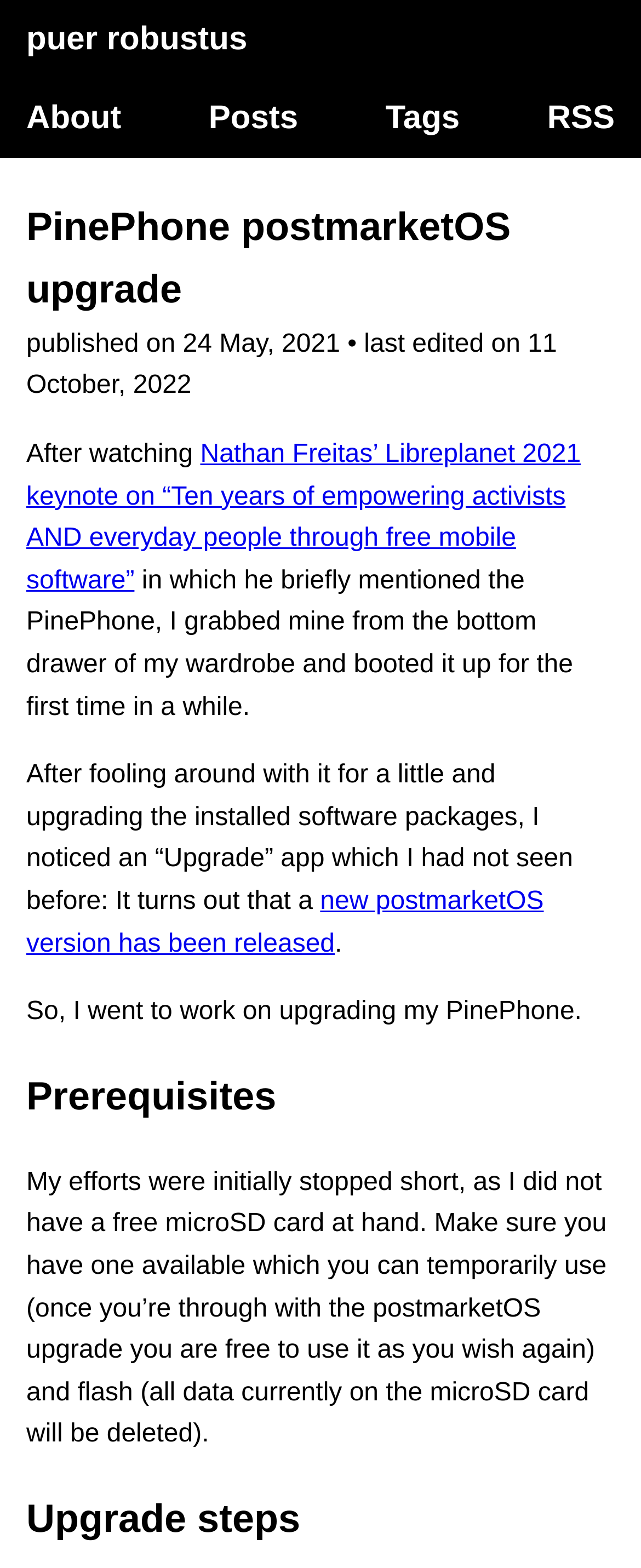What is the purpose of the 'Upgrade' app?
Respond with a short answer, either a single word or a phrase, based on the image.

Not mentioned